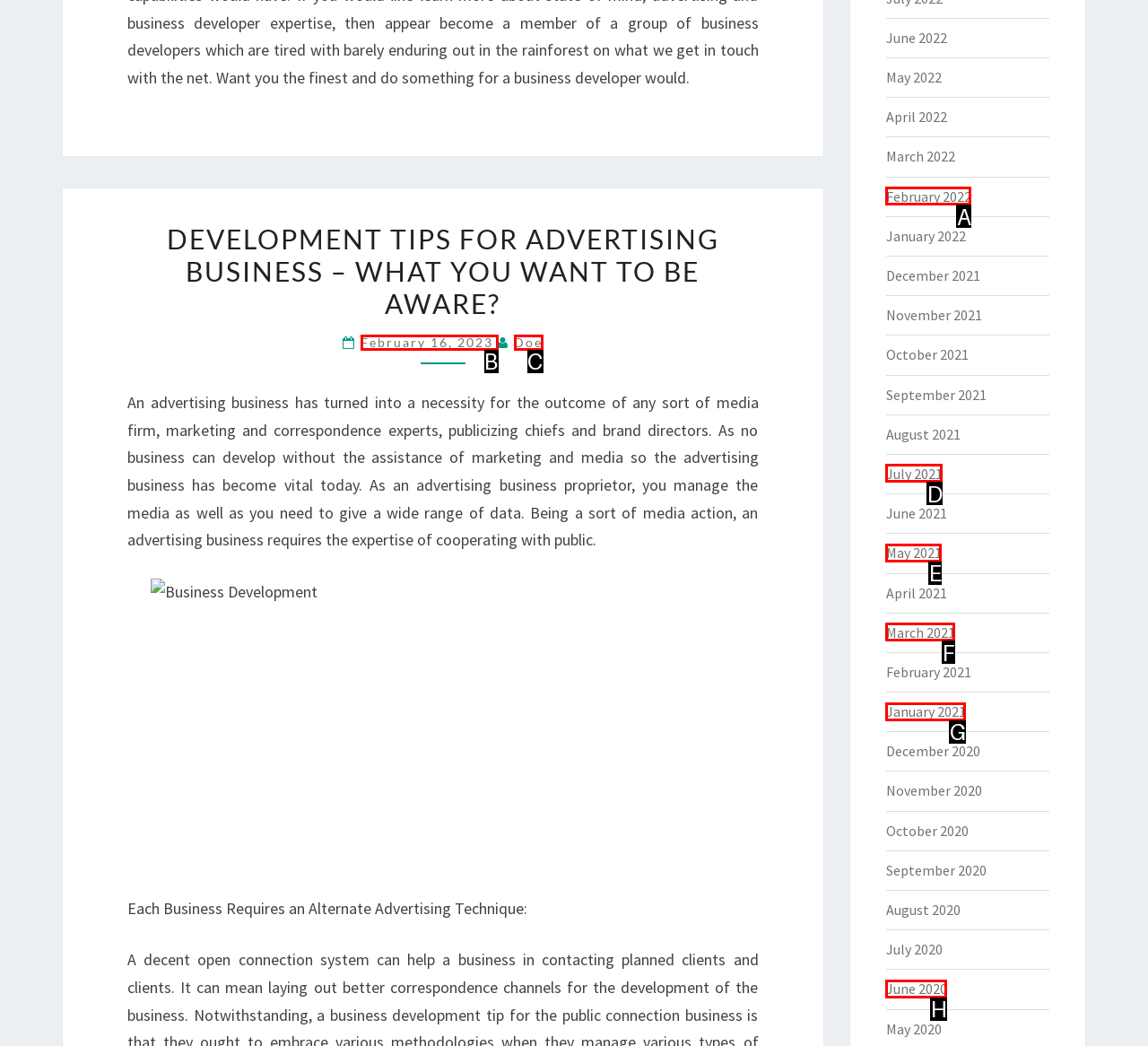Match the HTML element to the description: February 16, 2023. Answer with the letter of the correct option from the provided choices.

B